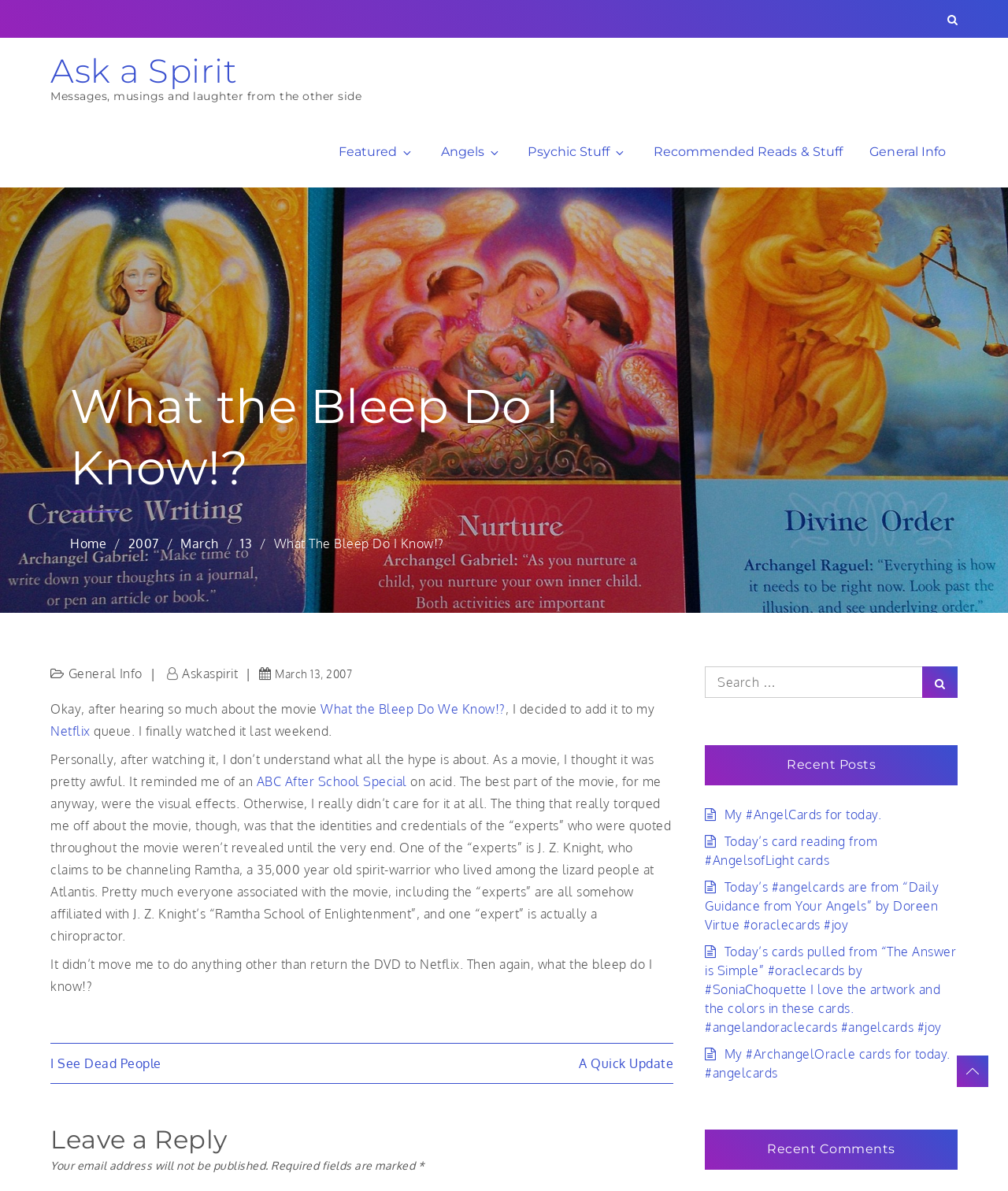Please determine the bounding box coordinates of the area that needs to be clicked to complete this task: 'Click on the 'Home' link'. The coordinates must be four float numbers between 0 and 1, formatted as [left, top, right, bottom].

[0.07, 0.449, 0.105, 0.463]